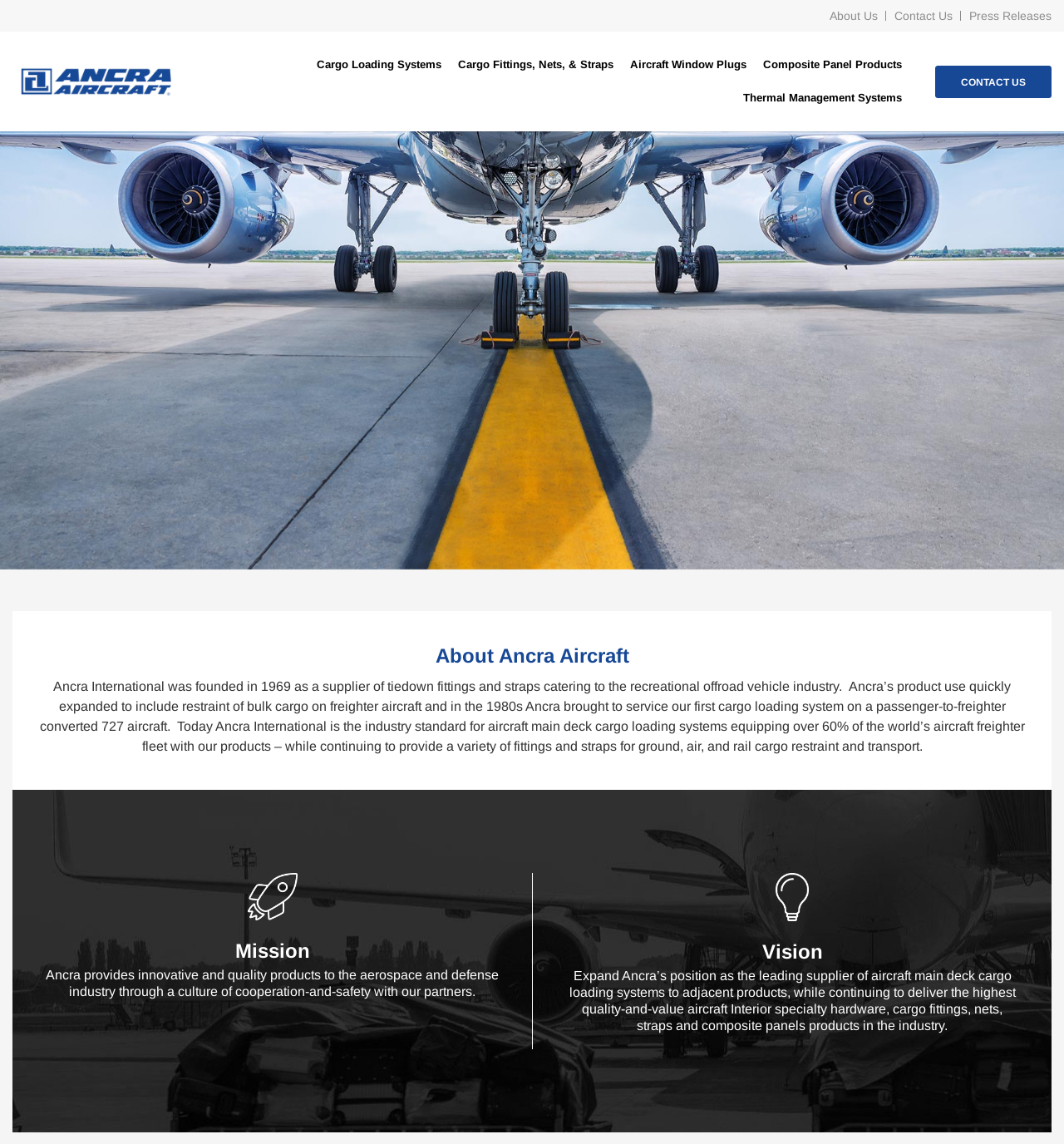Please find the bounding box coordinates of the section that needs to be clicked to achieve this instruction: "Contact Ancra Aircraft".

[0.879, 0.057, 0.988, 0.085]